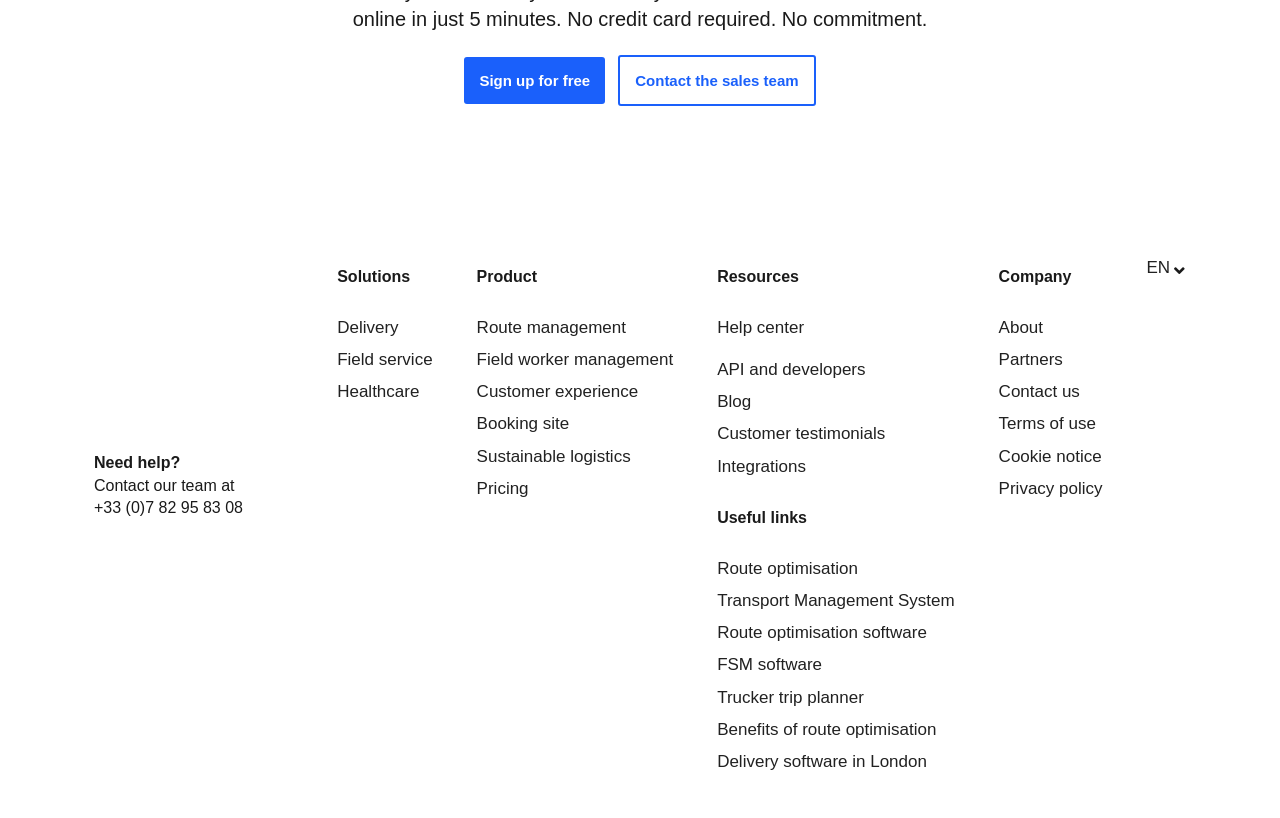Locate the bounding box coordinates of the area to click to fulfill this instruction: "Sign up for free". The bounding box should be presented as four float numbers between 0 and 1, in the order [left, top, right, bottom].

[0.363, 0.07, 0.473, 0.128]